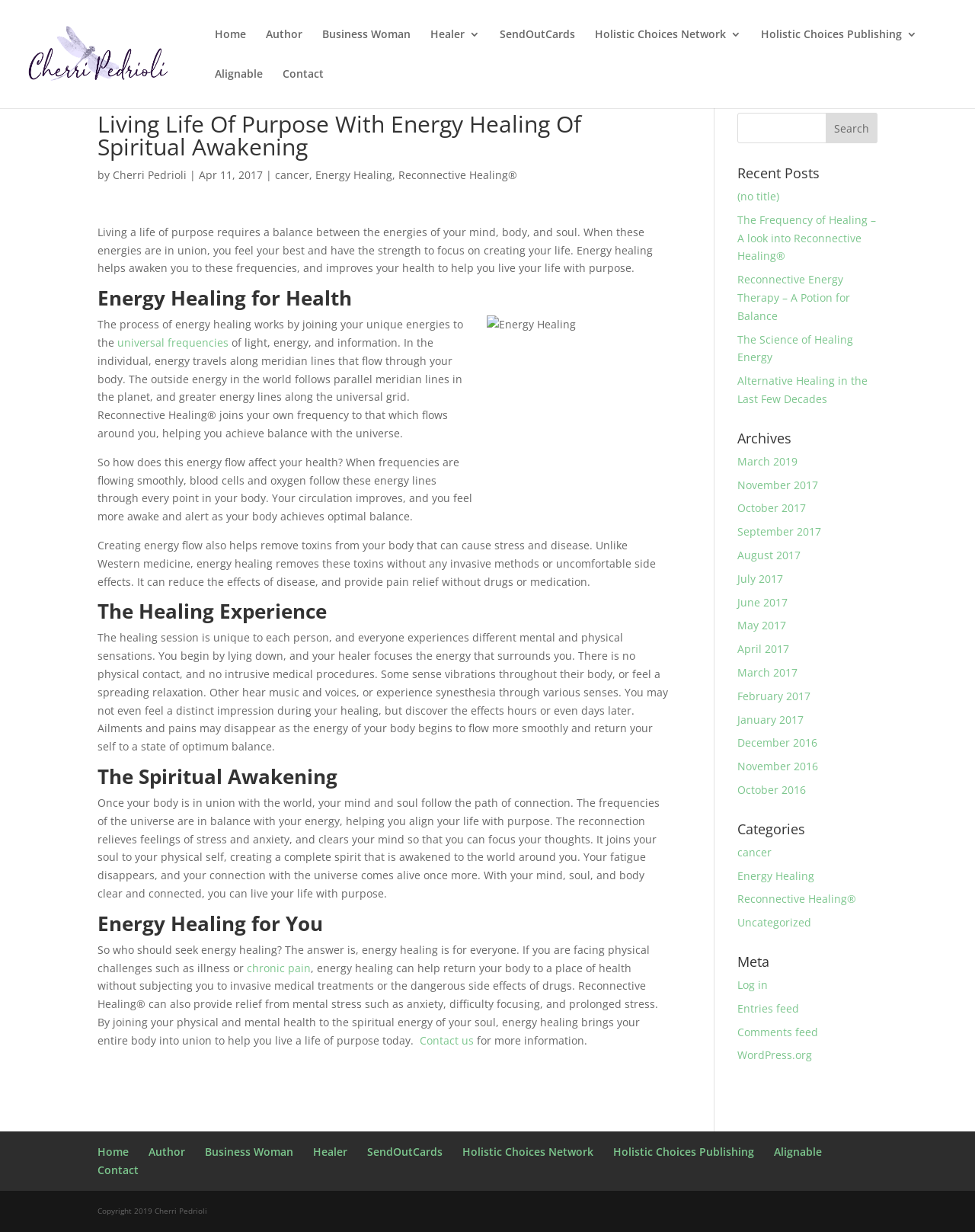Identify the main title of the webpage and generate its text content.

Living Life Of Purpose With Energy Healing Of Spiritual Awakening